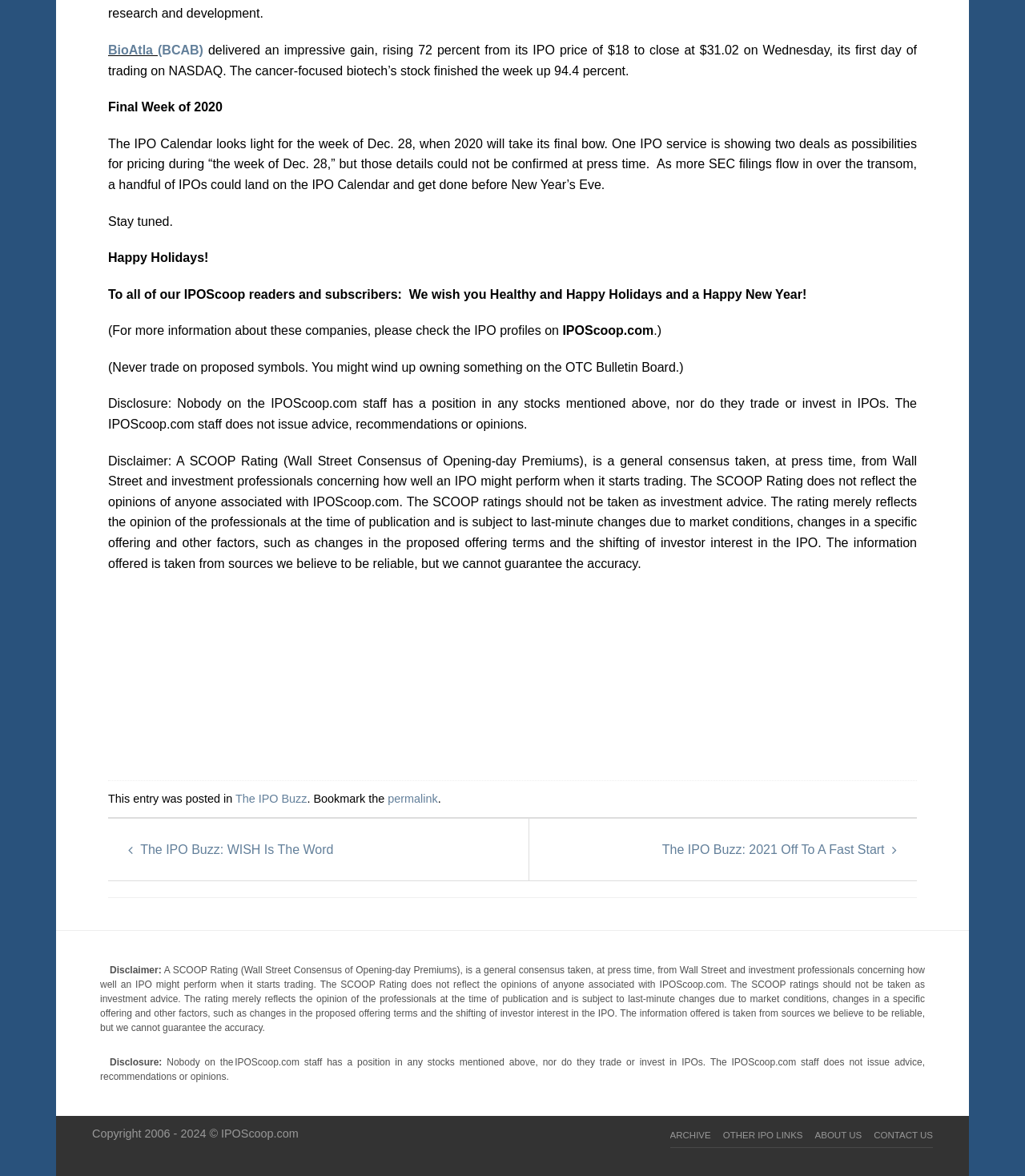Provide the bounding box coordinates for the area that should be clicked to complete the instruction: "Click on BioAtla link".

[0.105, 0.037, 0.158, 0.048]